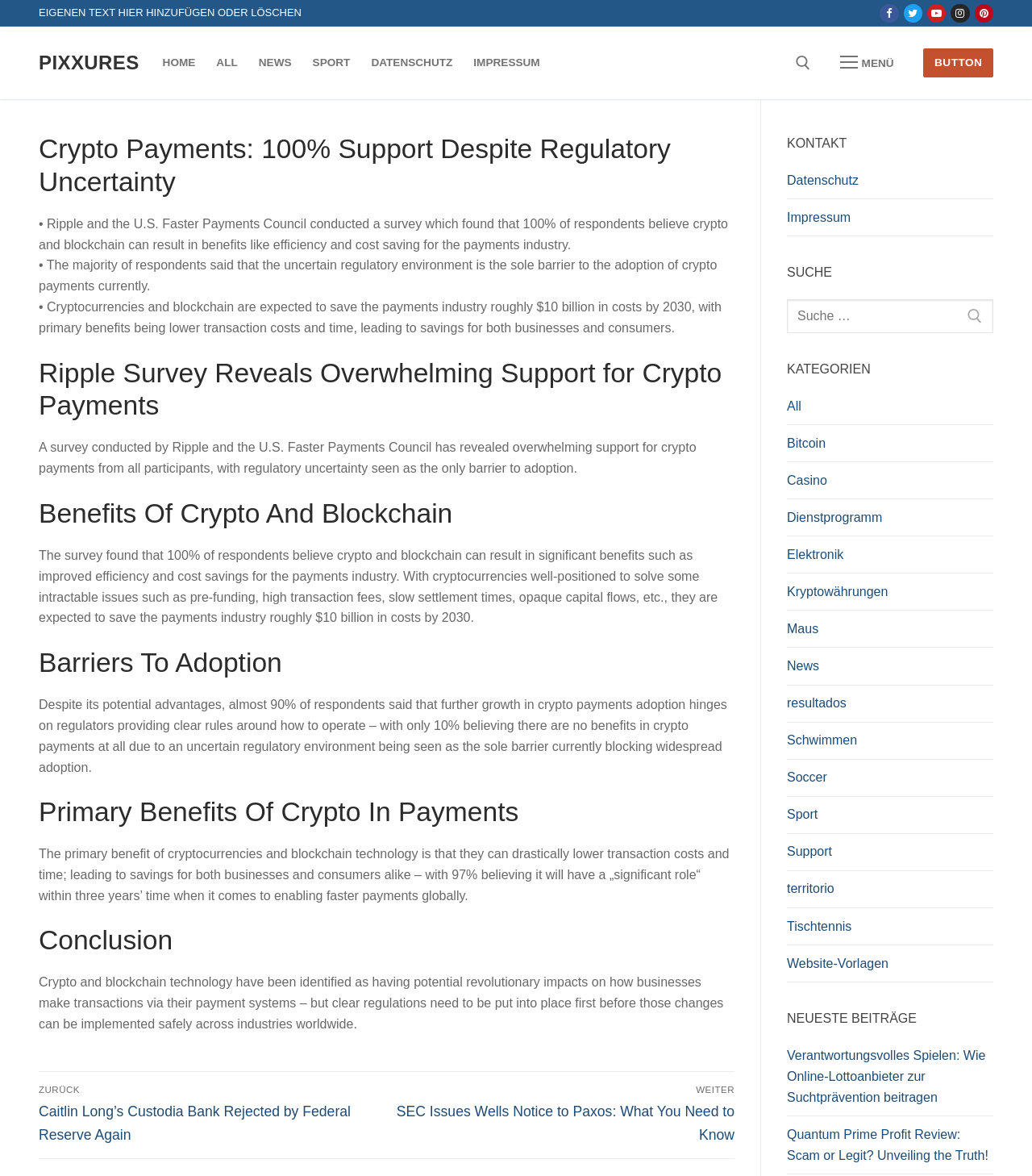Determine the bounding box coordinates for the UI element matching this description: "parent_node: Suchen nach: aria-label="submit search"".

[0.735, 0.111, 0.78, 0.14]